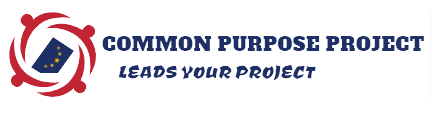What is the font color of the text 'COMMON PURPOSE PROJECT'?
Look at the image and respond with a single word or a short phrase.

Navy blue